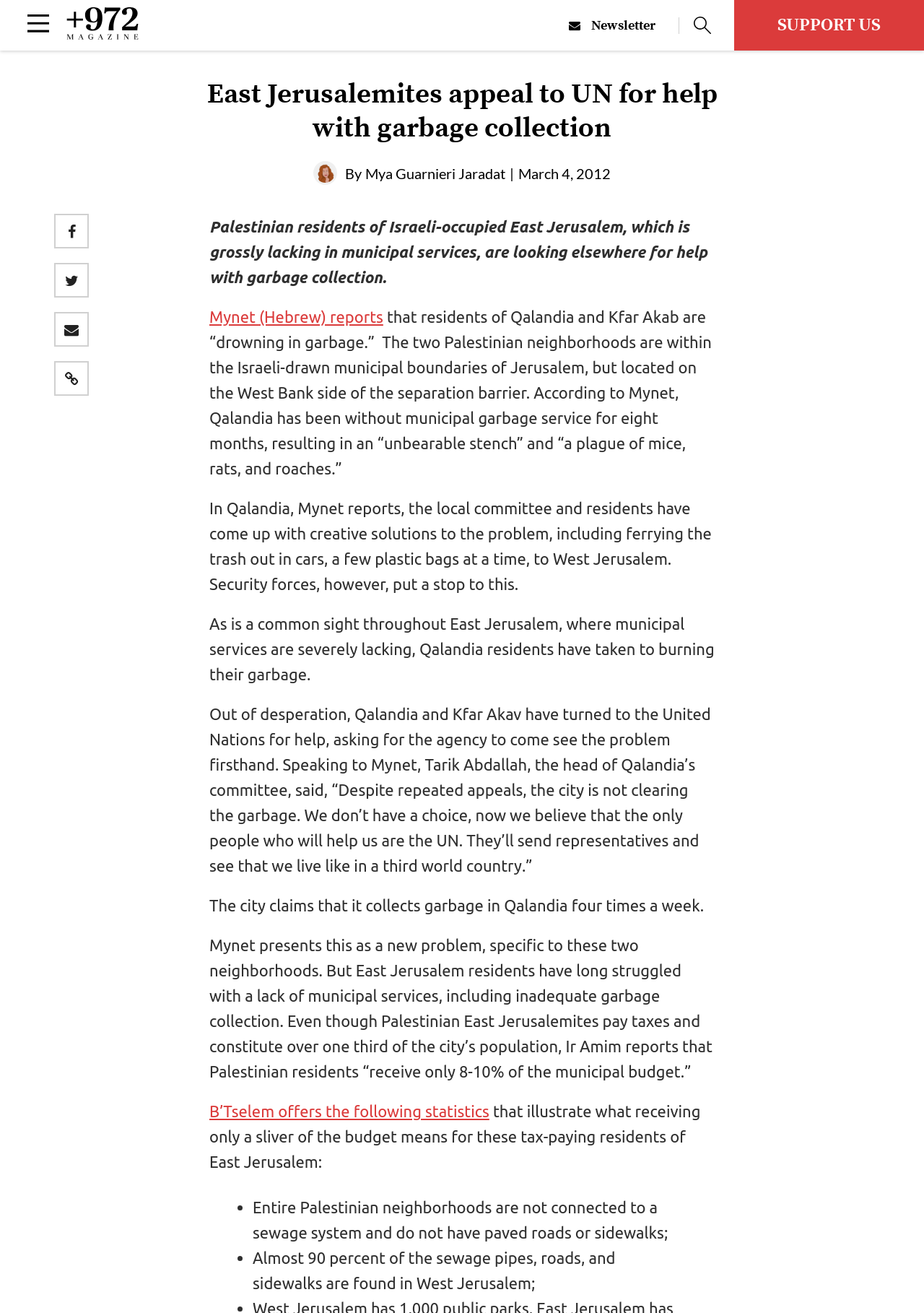Construct a comprehensive description capturing every detail on the webpage.

The webpage is an article from +972 Magazine, with the title "East Jerusalemites appeal to UN for help with garbage collection". At the top left corner, there is an "open menu button" and a link to "+972 Magazine" with an accompanying image. To the right of these elements, there is a newsletter link and a button with an image. On the top right corner, there is a "SUPPORT US" link.

On the left side of the page, there is a menu with links to various topics, including "October 7 war", "Gaza", "Settler violence", and "ICJ". Below this menu, there are links to "About", "Our writers", "The +972 Podcast", "Contact us", and "Local Call". Another "SUPPORT US" link is located at the bottom of this menu.

In the main content area, there is a header with the article title, accompanied by an image of the author, Mya Guarnieri Jaradat. The article begins with a brief summary, followed by a series of paragraphs describing the issue of garbage collection in East Jerusalem. The text explains that Palestinian residents of East Jerusalem are seeking help from the UN due to the lack of municipal services, including garbage collection. The article cites a report from Mynet (Hebrew) and provides quotes from a local committee head.

Throughout the article, there are links to related topics and organizations, such as B'Tselem. The article also includes a list of statistics highlighting the disparities in municipal services between East and West Jerusalem.